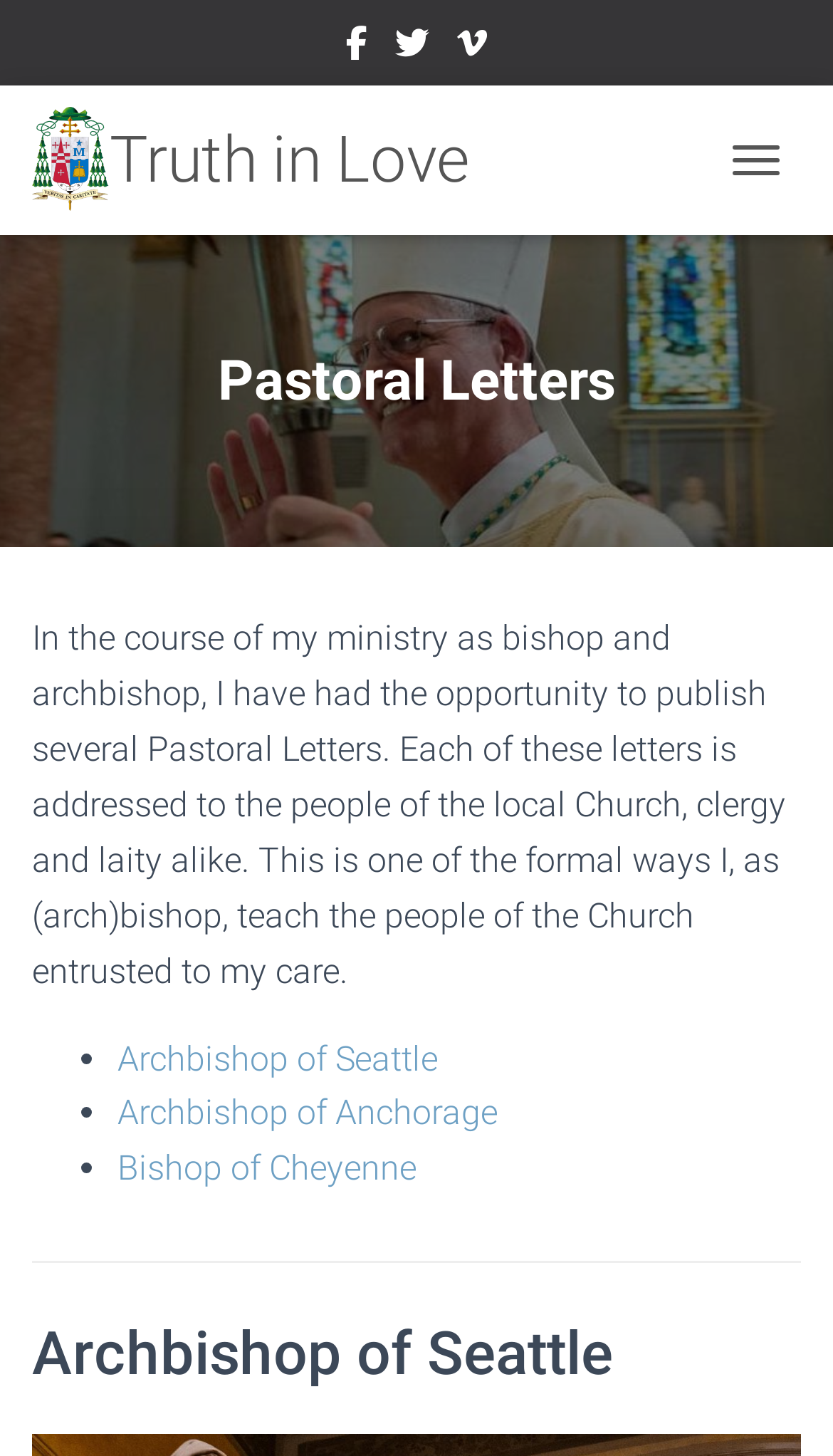Summarize the contents and layout of the webpage in detail.

The webpage is titled "Pastoral Letters - Truth in Love" and features a prominent heading "Pastoral Letters" at the top. Below the heading, there is a paragraph of text that explains the purpose of pastoral letters, which are addressed to the people of the local Church, clergy, and laity alike.

On the top-right corner, there are three social media links: Facebook, Twitter, and Vimeo. Next to these links, there is a button labeled "TOGGLE NAVIGATION". On the top-left corner, there is a link to "Archbishop Etienne's Coat of Arms Truth in Love", accompanied by an image of the coat of arms.

Below the introductory paragraph, there is a list of links to different pastoral letters, each marked with a bullet point. The list includes links to letters addressed to the people of the "Archbishop of Seattle", "Archbishop of Anchorage", and "Bishop of Cheyenne".

A horizontal separator line divides the list from the next section, which features a heading "Archbishop of Seattle". Below this heading, there is a button with an image, but no text.

Throughout the page, there are several images, including the coat of arms and an image associated with the button at the bottom. The overall layout is organized, with clear headings and concise text.